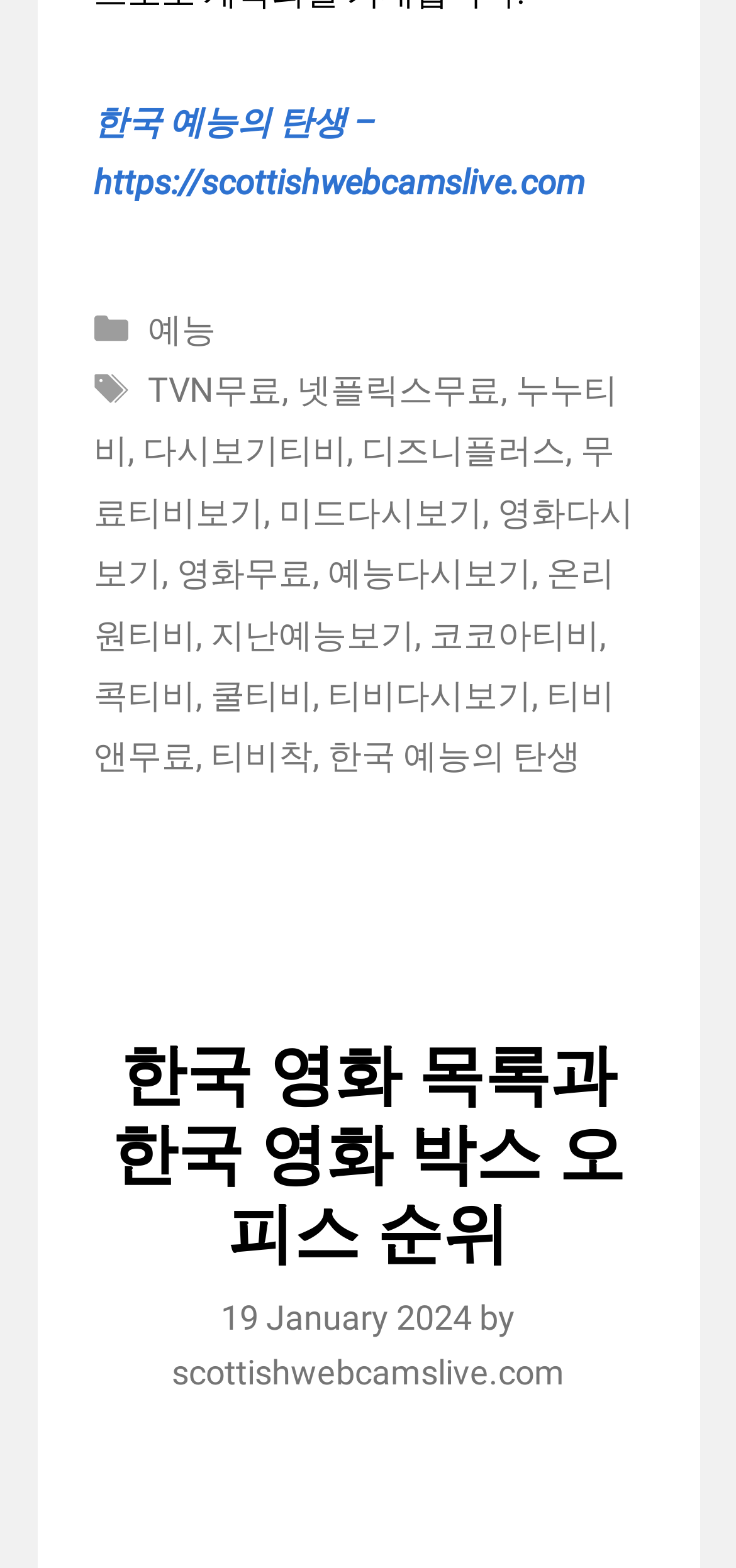What is the date of the article?
Analyze the image and deliver a detailed answer to the question.

The date of the article can be found in the time element in the header area of the webpage, which displays the text '19 January 2024'.